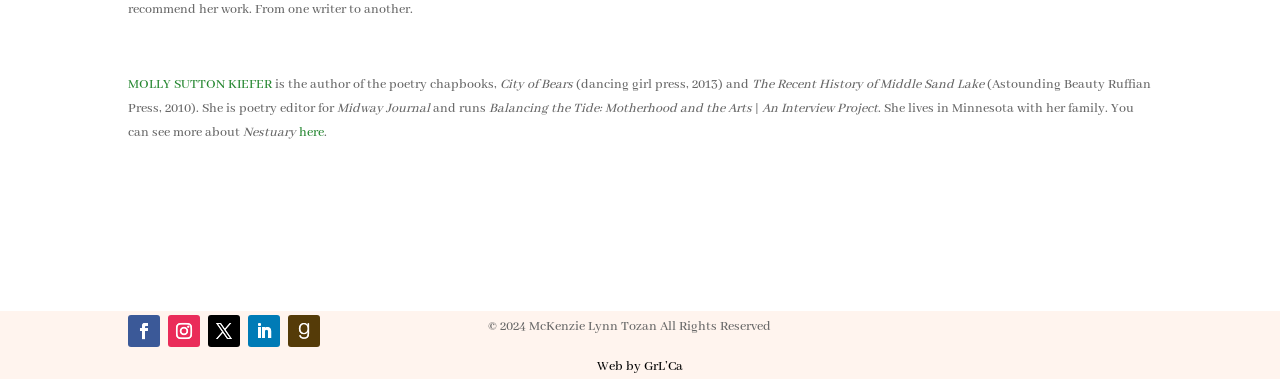Based on the visual content of the image, answer the question thoroughly: What is the name of the poetry chapbook published in 2013?

The name of the poetry chapbook published in 2013 is mentioned in the StaticText element with the text 'City of Bears' which is located next to the text '(dancing girl press, 2013)'.